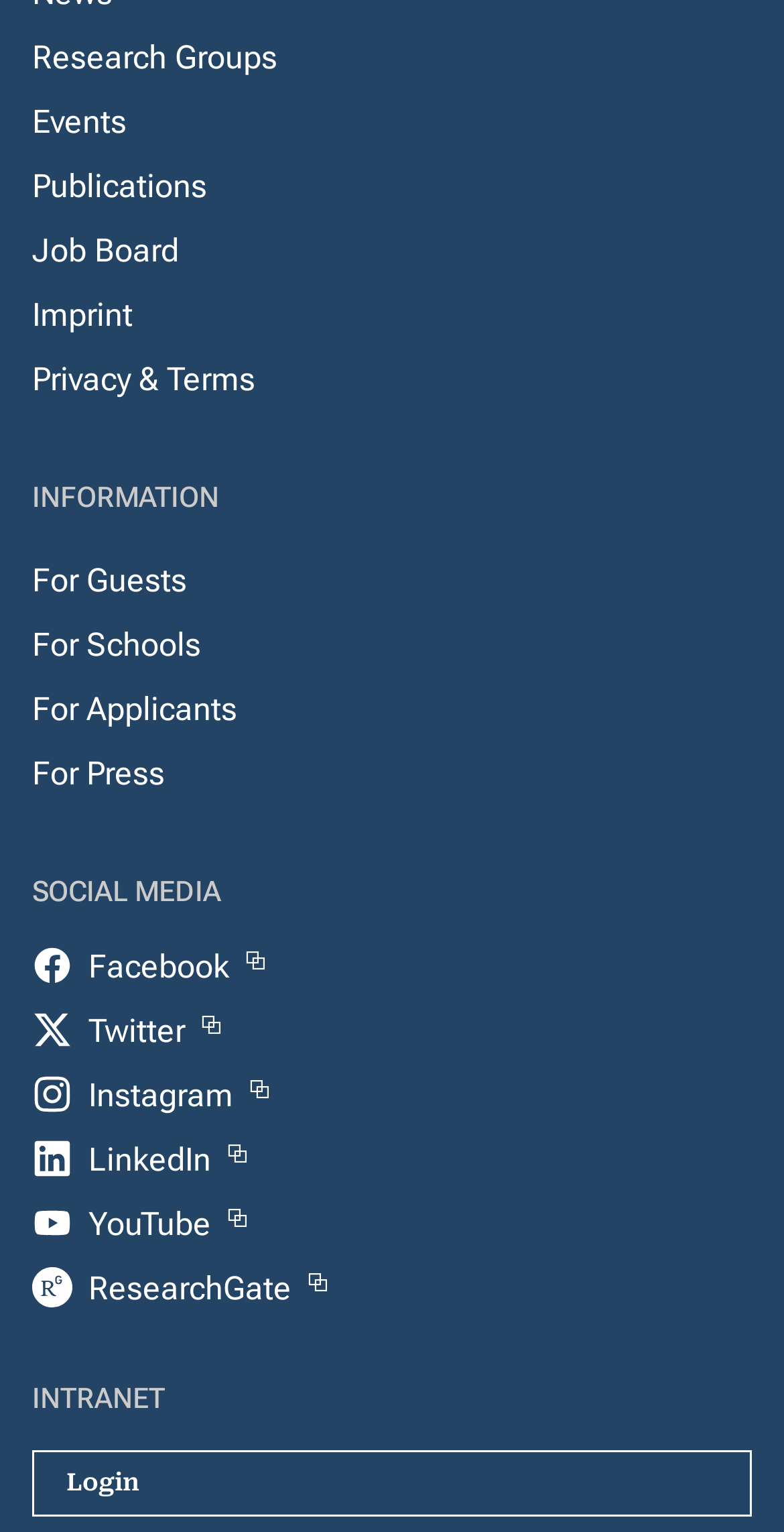Please identify the bounding box coordinates of the region to click in order to complete the task: "Check For Guests". The coordinates must be four float numbers between 0 and 1, specified as [left, top, right, bottom].

[0.041, 0.358, 0.238, 0.4]